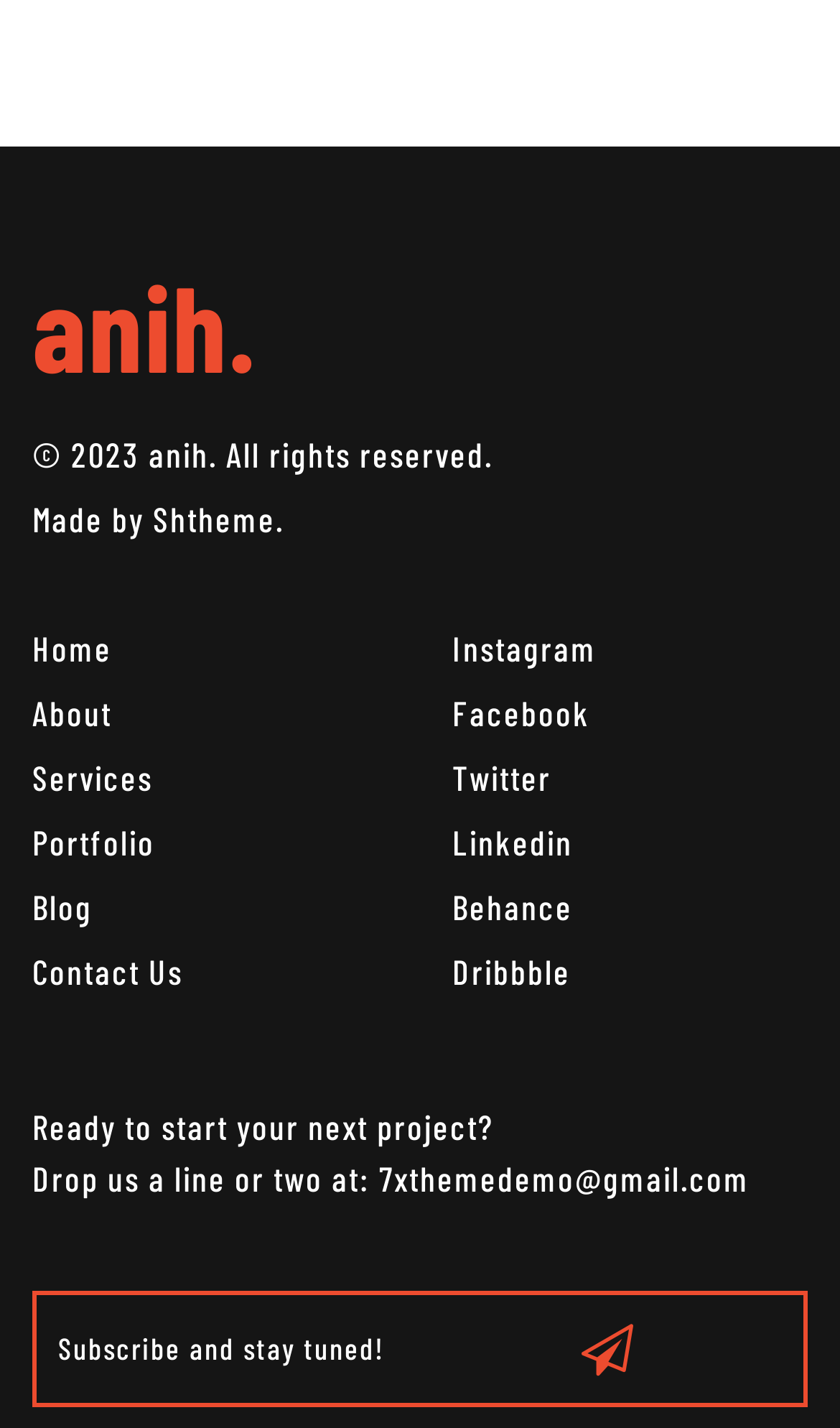Highlight the bounding box of the UI element that corresponds to this description: "name="your-email" placeholder="Subscribe and stay tuned!"".

[0.044, 0.906, 0.667, 0.982]